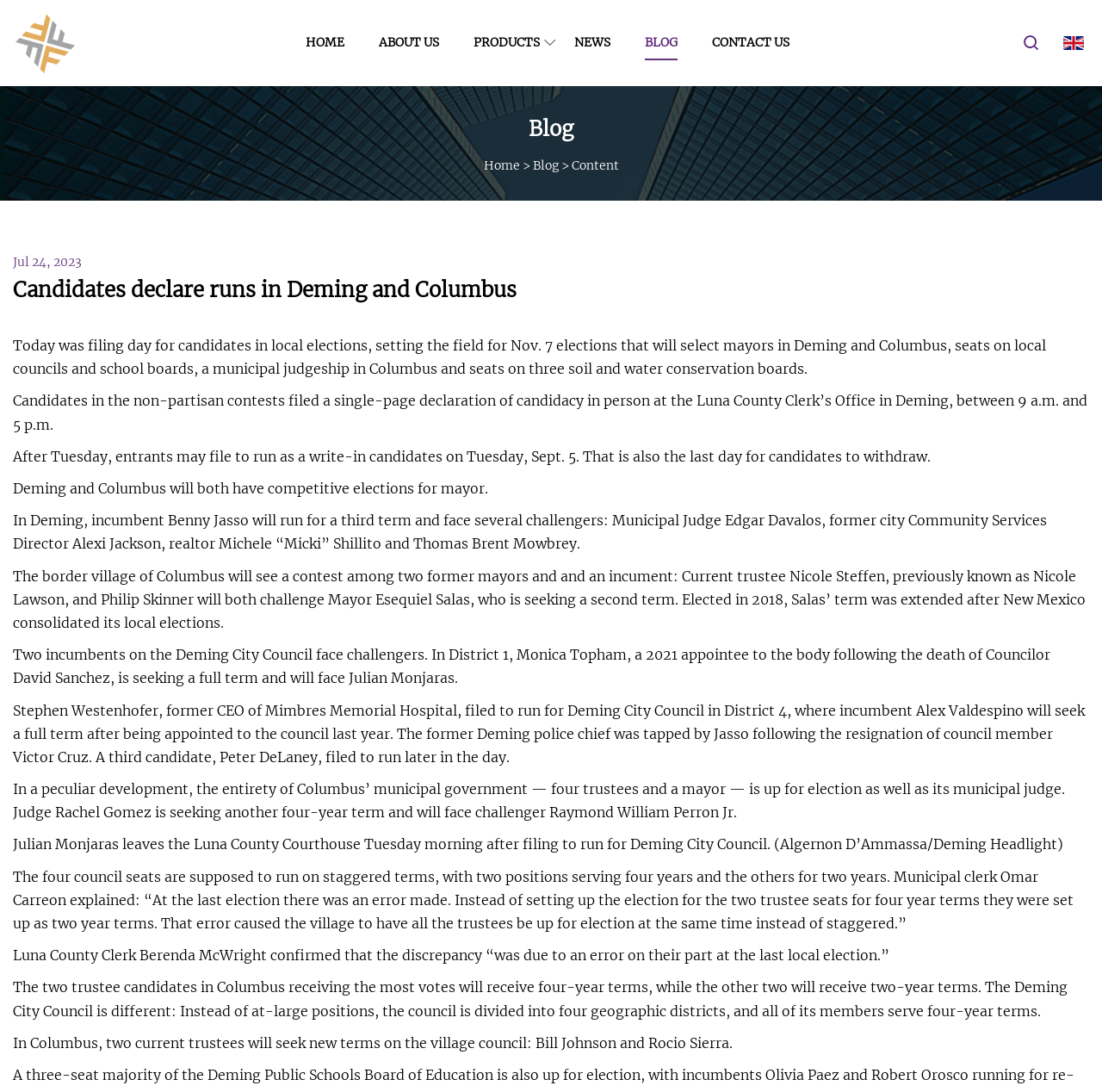Create a detailed summary of all the visual and textual information on the webpage.

This webpage appears to be a news article about local elections in Deming and Columbus. At the top, there is a banner image spanning the entire width of the page. Below the banner, there is a heading that reads "Blog" and a navigation menu with links to "Home", "About Us", "Products", "News", "Blog", and "Contact Us". 

The main content of the article is divided into several sections. The title of the article, "Candidates declare runs in Deming and Columbus", is displayed prominently at the top. Below the title, there is a series of paragraphs discussing the local elections, including the candidates who have filed to run for mayor and city council positions in Deming and Columbus. The article provides details about the candidates, including their names and backgrounds.

The text is organized into several blocks, with each block discussing a specific aspect of the elections. There are a total of 13 blocks of text, each with a clear topic sentence and supporting details. The text is dense and informative, suggesting that the article is intended to provide in-depth coverage of the local elections.

There are no images within the main content of the article, but there is a single image at the bottom of the page, which appears to be a photo of a person, Julian Monjaras, leaving the Luna County Courthouse after filing to run for Deming City Council. The image is accompanied by a caption that provides context for the photo.

Overall, the webpage is well-organized and easy to follow, with a clear structure and concise language that makes it easy to understand the content.